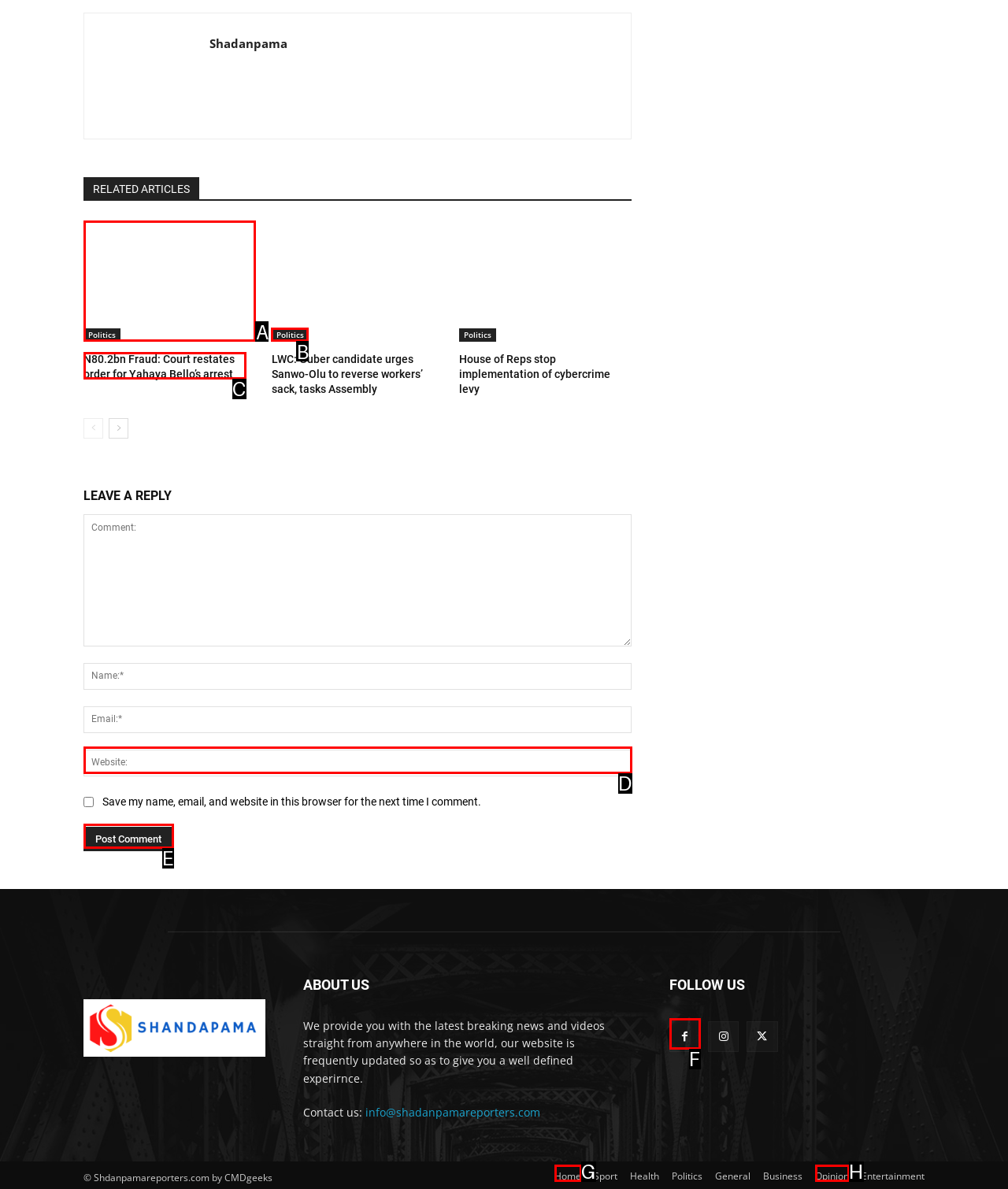Match the option to the description: name="submit" value="Post Comment"
State the letter of the correct option from the available choices.

E